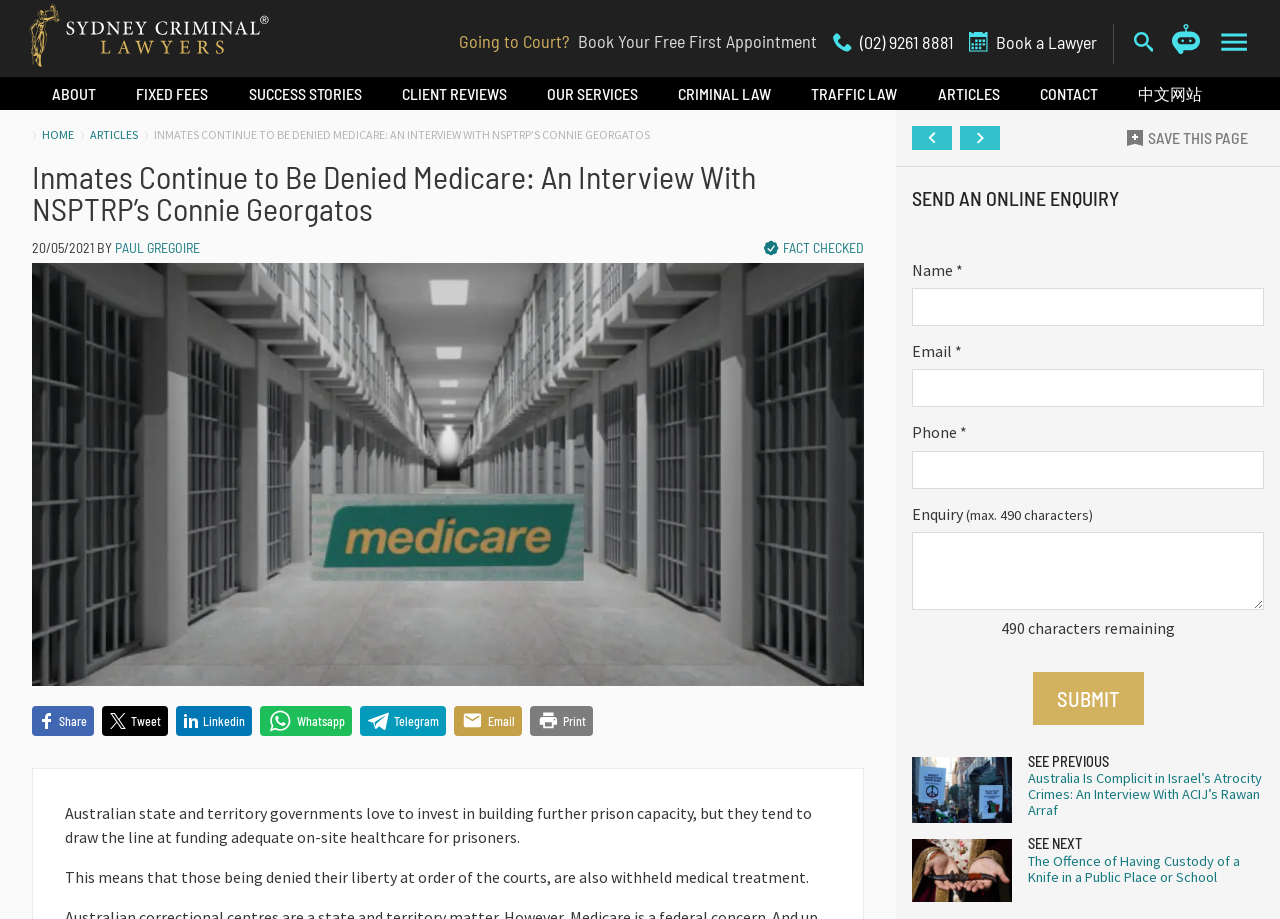Using the element description: "UNSAVE SAVE THIS PAGE", determine the bounding box coordinates for the specified UI element. The coordinates should be four float numbers between 0 and 1, [left, top, right, bottom].

[0.88, 0.137, 0.975, 0.163]